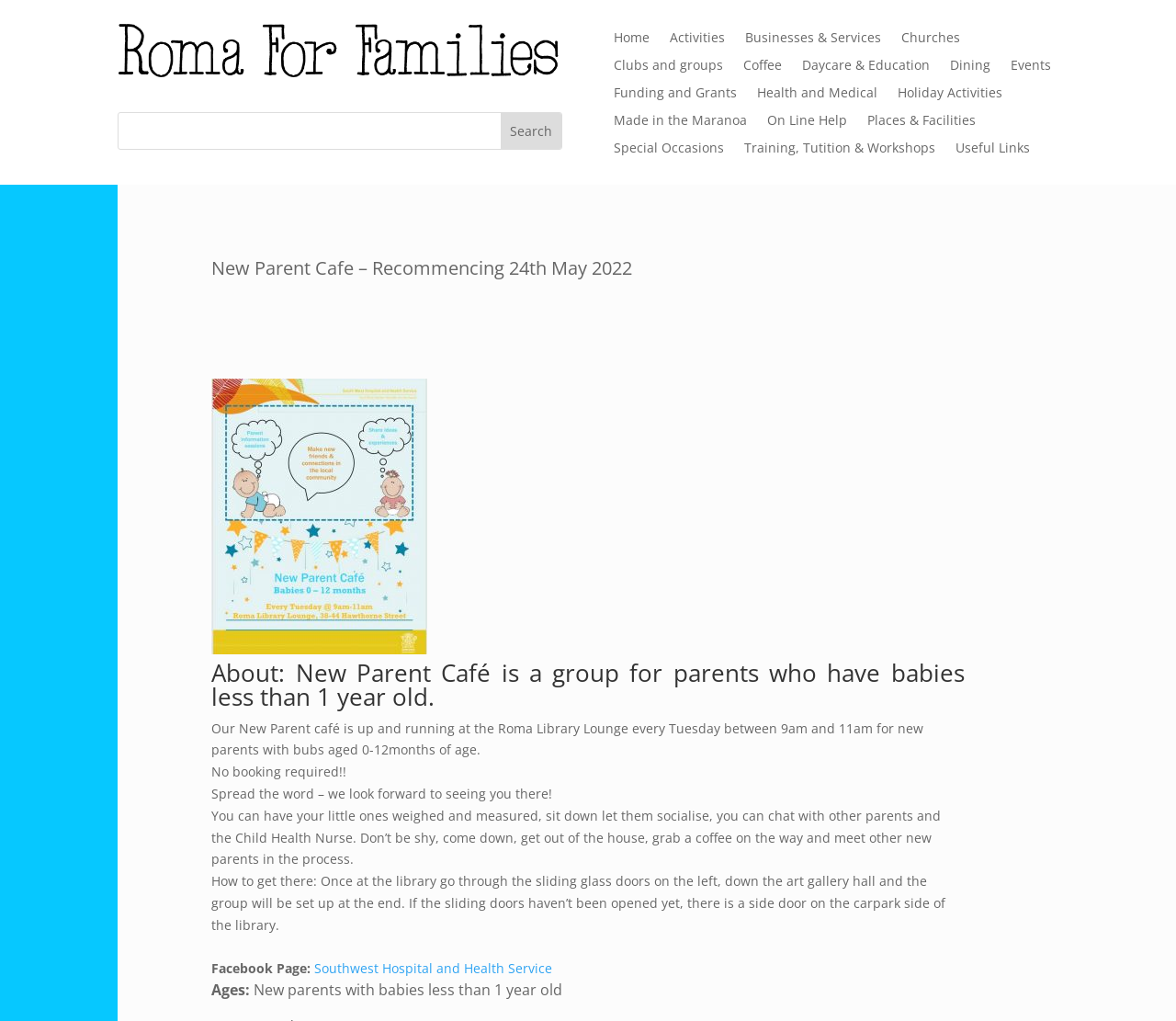Locate the UI element described by Southwest Hospital and Health Service in the provided webpage screenshot. Return the bounding box coordinates in the format (top-left x, top-left y, bottom-right x, bottom-right y), ensuring all values are between 0 and 1.

[0.268, 0.94, 0.47, 0.957]